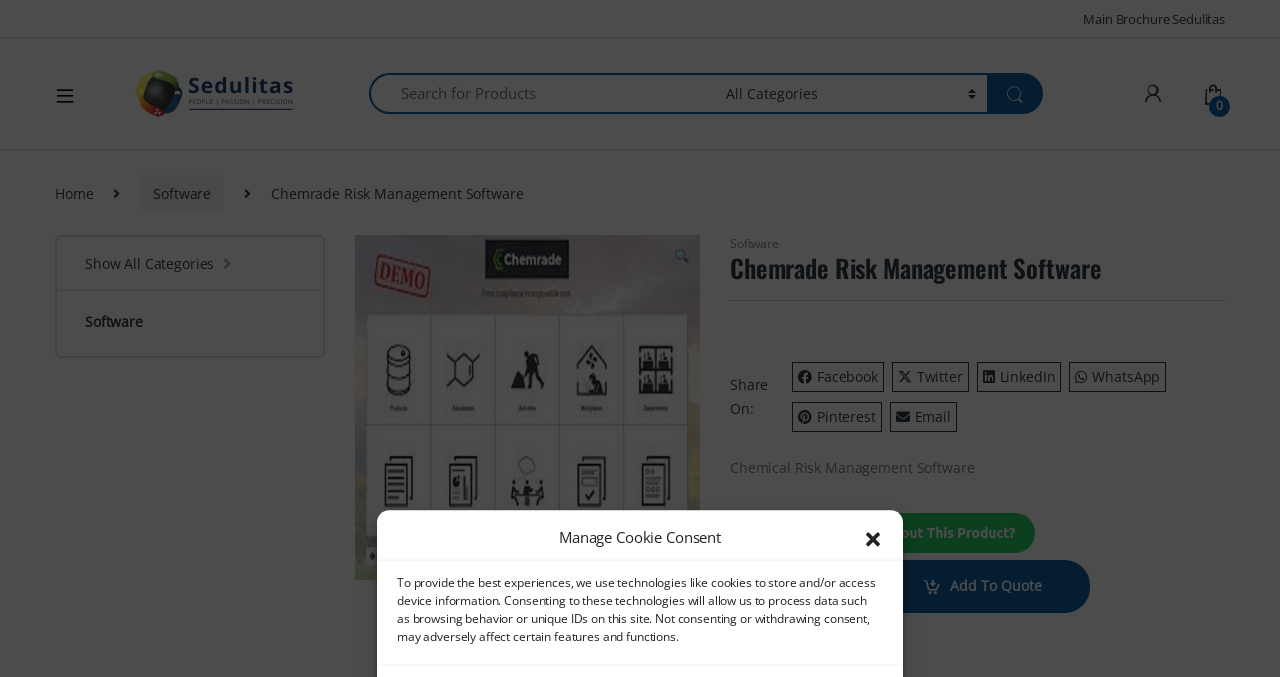Please find and generate the text of the main heading on the webpage.

Chemrade Risk Management Software